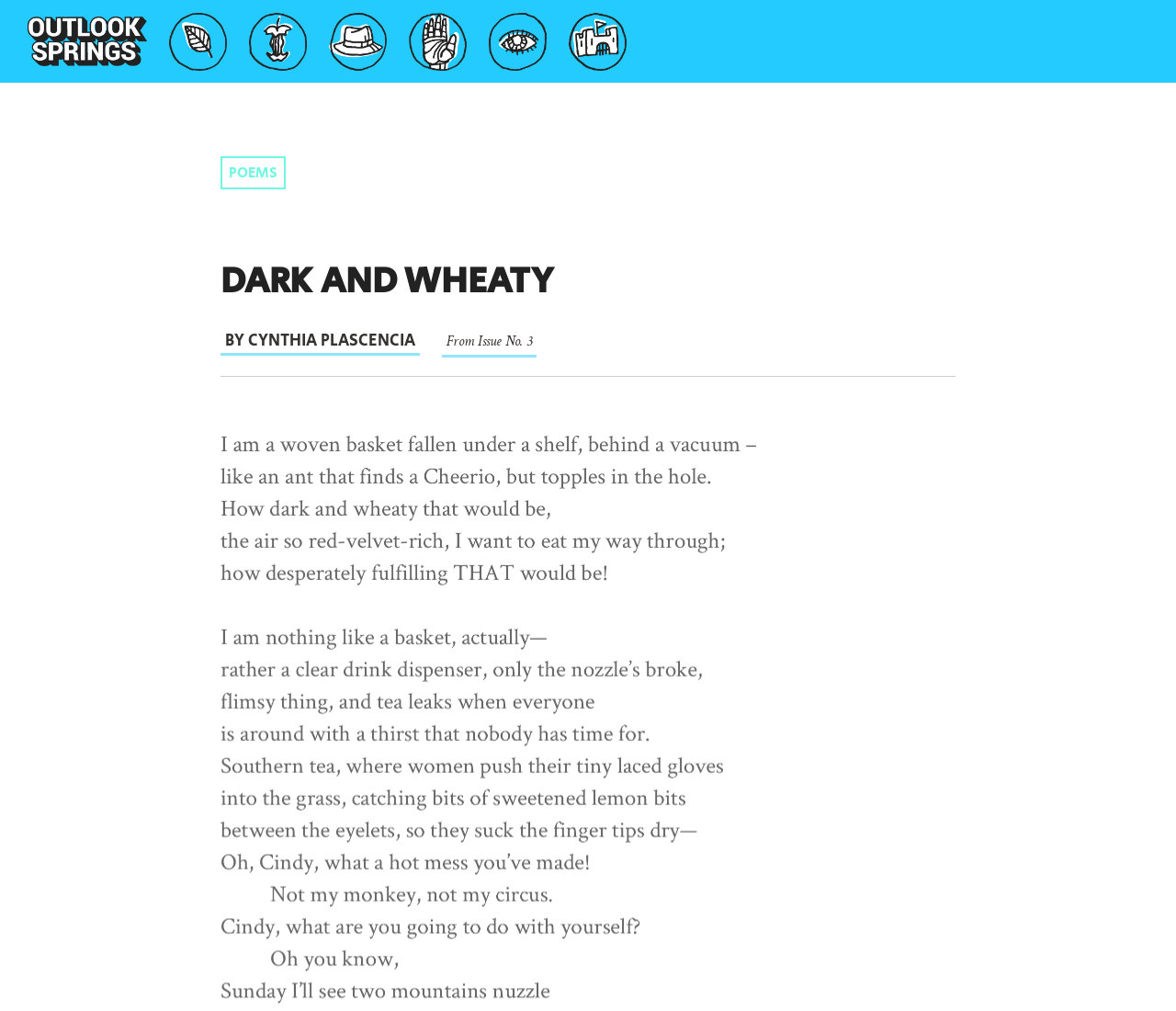Select the bounding box coordinates of the element I need to click to carry out the following instruction: "learn about the author".

[0.188, 0.321, 0.357, 0.352]